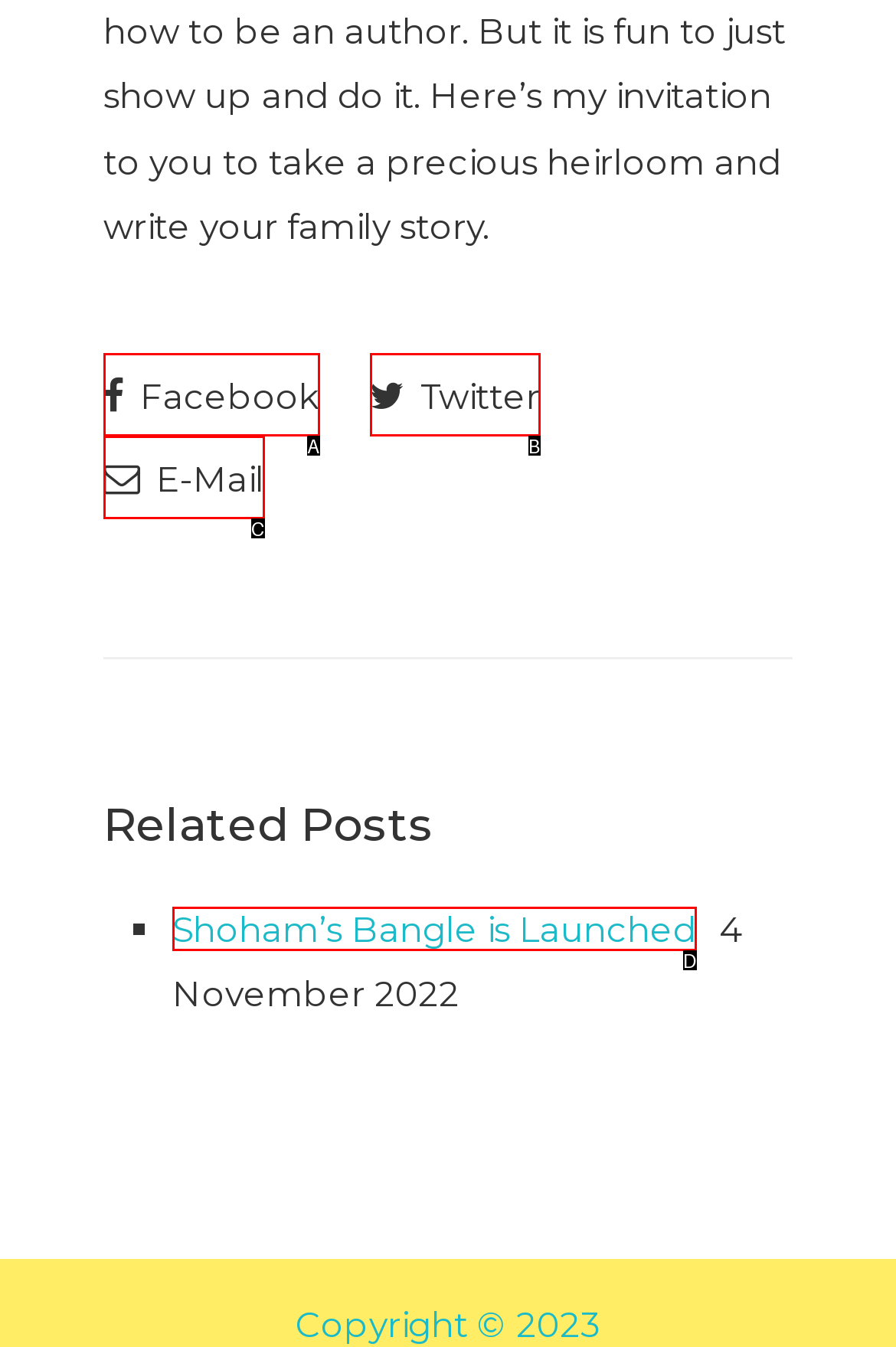Determine which HTML element fits the description: Twitter. Answer with the letter corresponding to the correct choice.

B